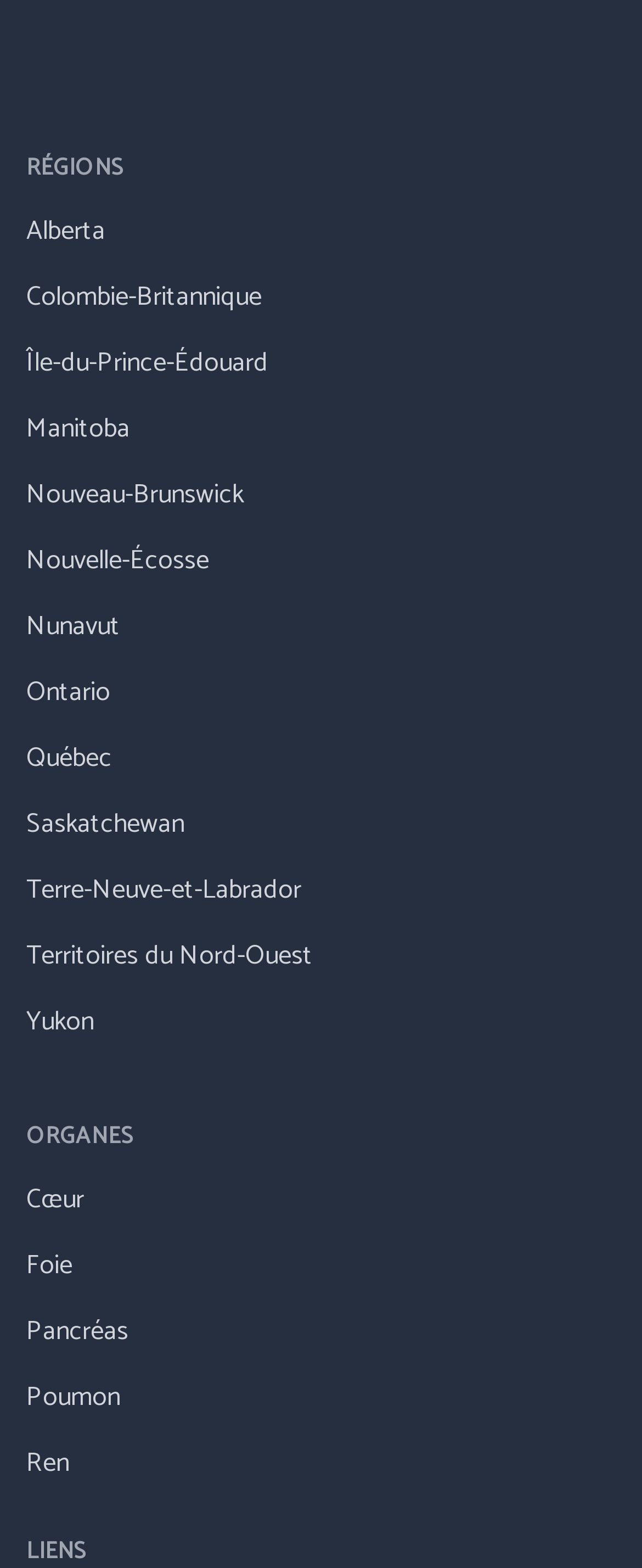Give the bounding box coordinates for the element described by: "Nouveau-Brunswick".

[0.041, 0.302, 0.379, 0.33]